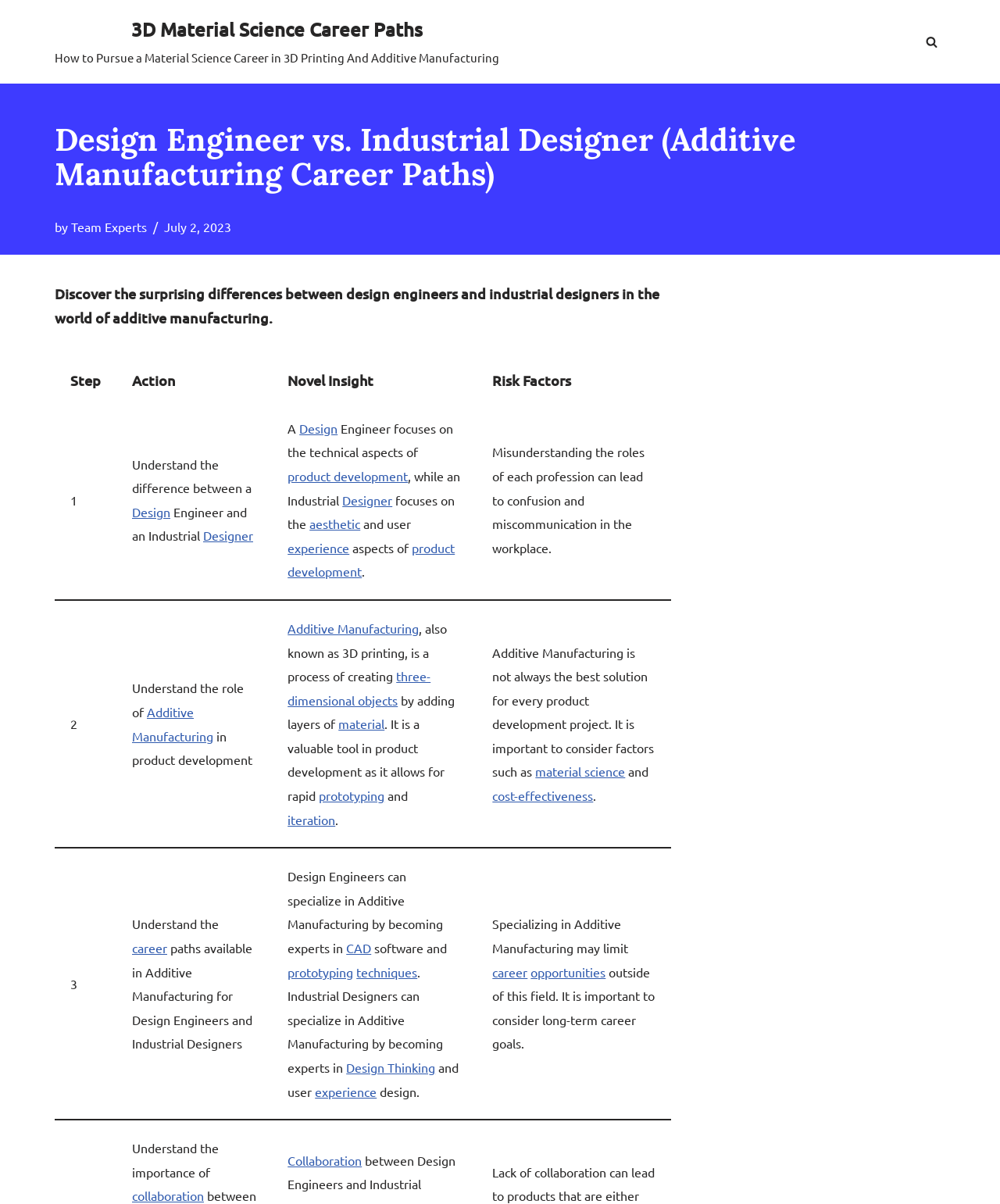Bounding box coordinates are specified in the format (top-left x, top-left y, bottom-right x, bottom-right y). All values are floating point numbers bounded between 0 and 1. Please provide the bounding box coordinate of the region this sentence describes: Additive Manufacturing

[0.132, 0.585, 0.213, 0.618]